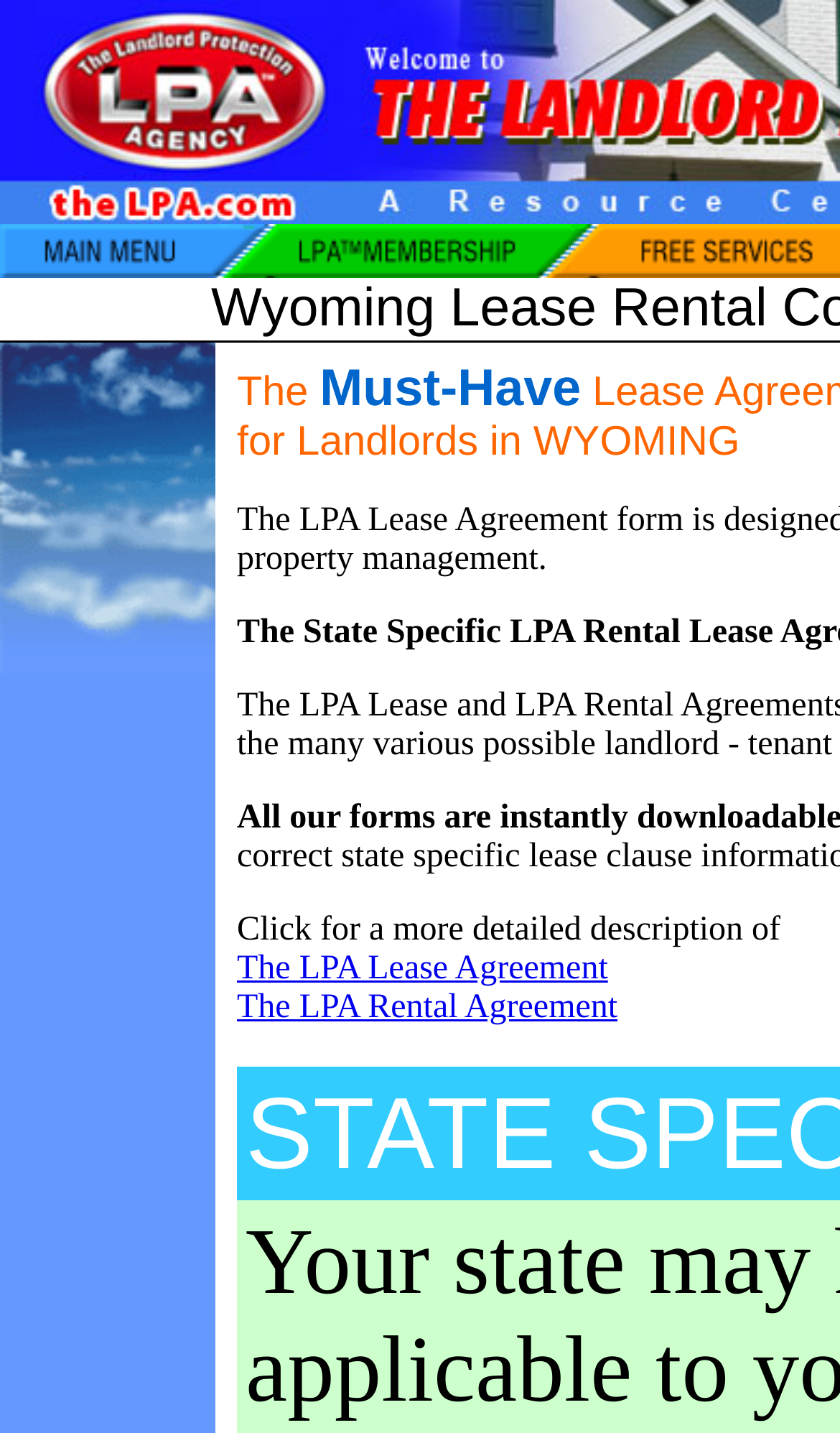How many images are on the main menu? Analyze the screenshot and reply with just one word or a short phrase.

2